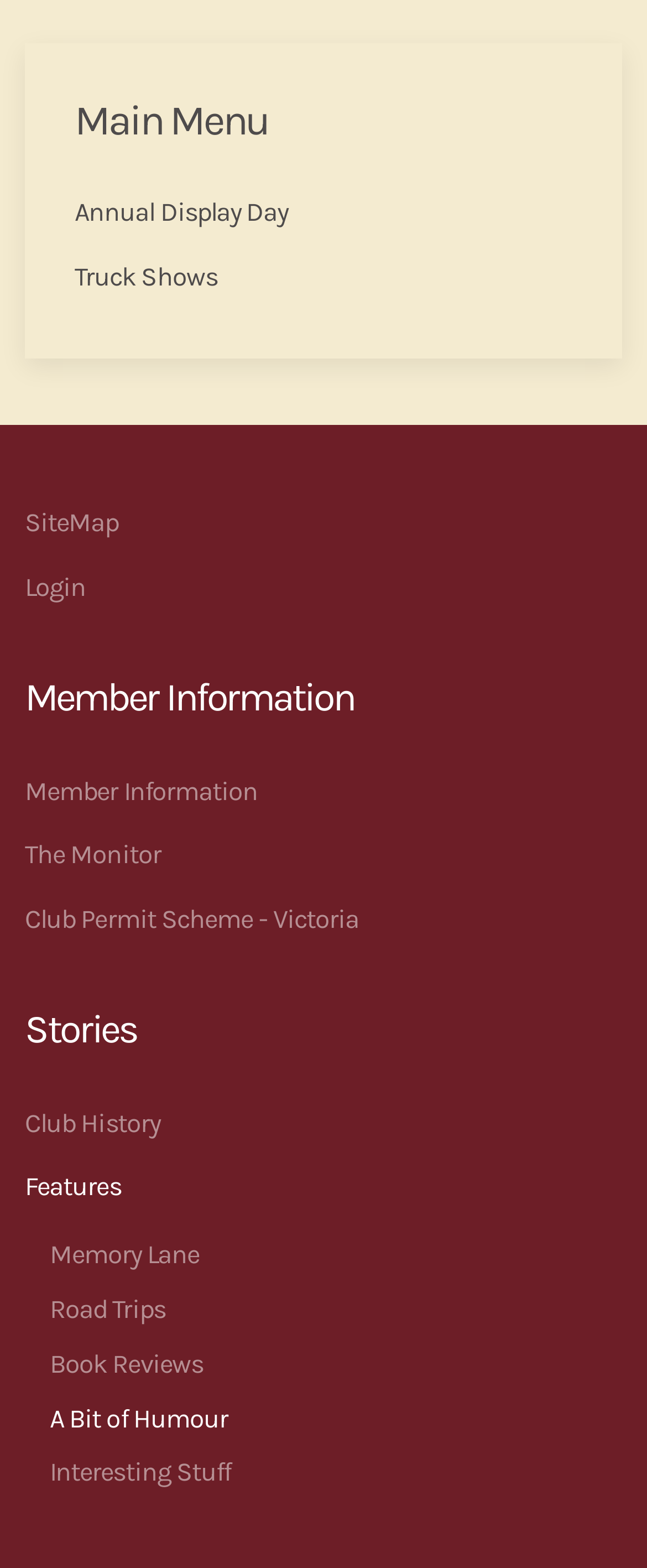Please specify the bounding box coordinates for the clickable region that will help you carry out the instruction: "Read Club History".

[0.038, 0.696, 0.962, 0.737]